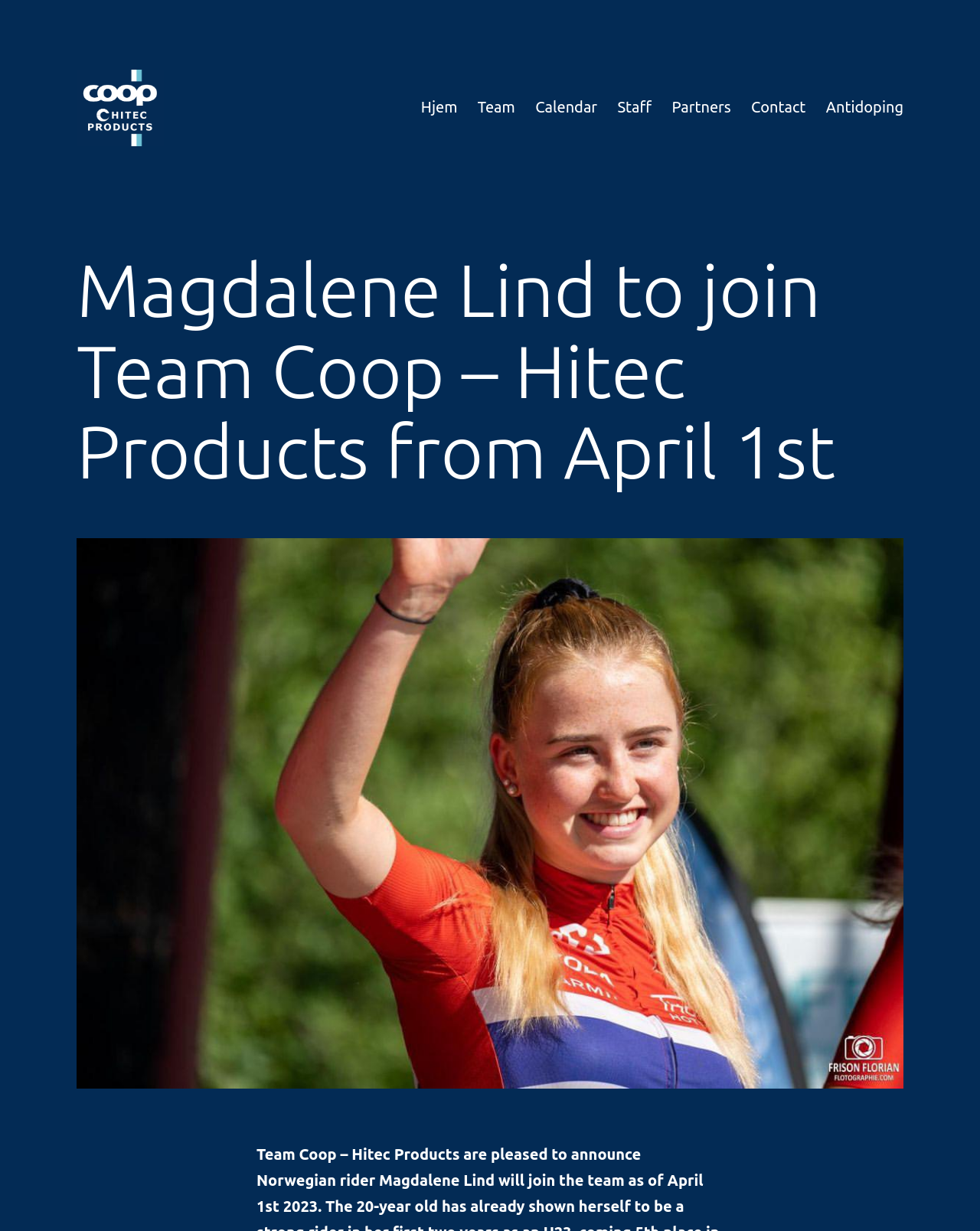What is the name of the team mentioned on the webpage?
Using the information from the image, give a concise answer in one word or a short phrase.

Team Coop Hitec Products